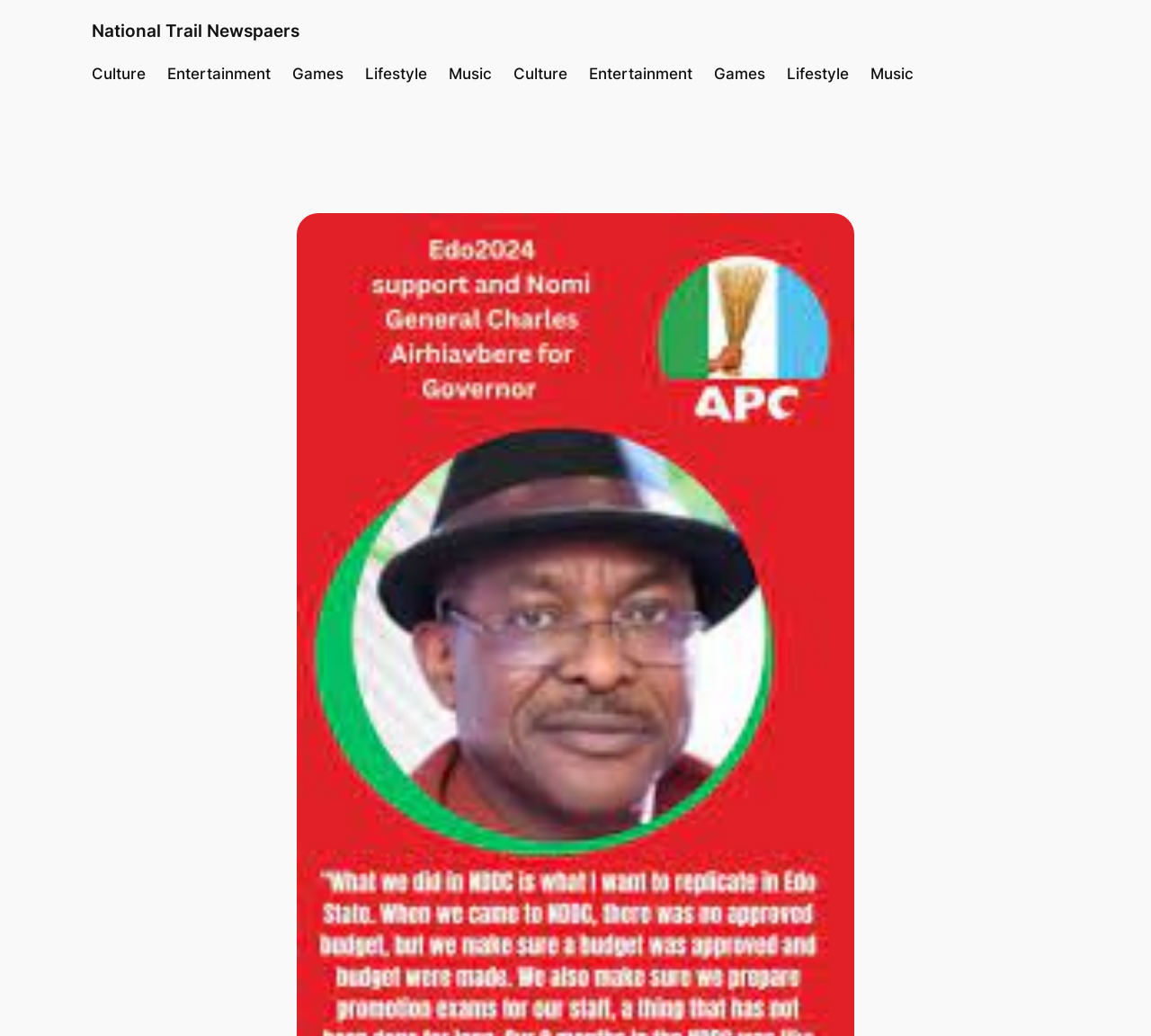Answer the following query with a single word or phrase:
How many categories are listed on the top of the webpage?

7